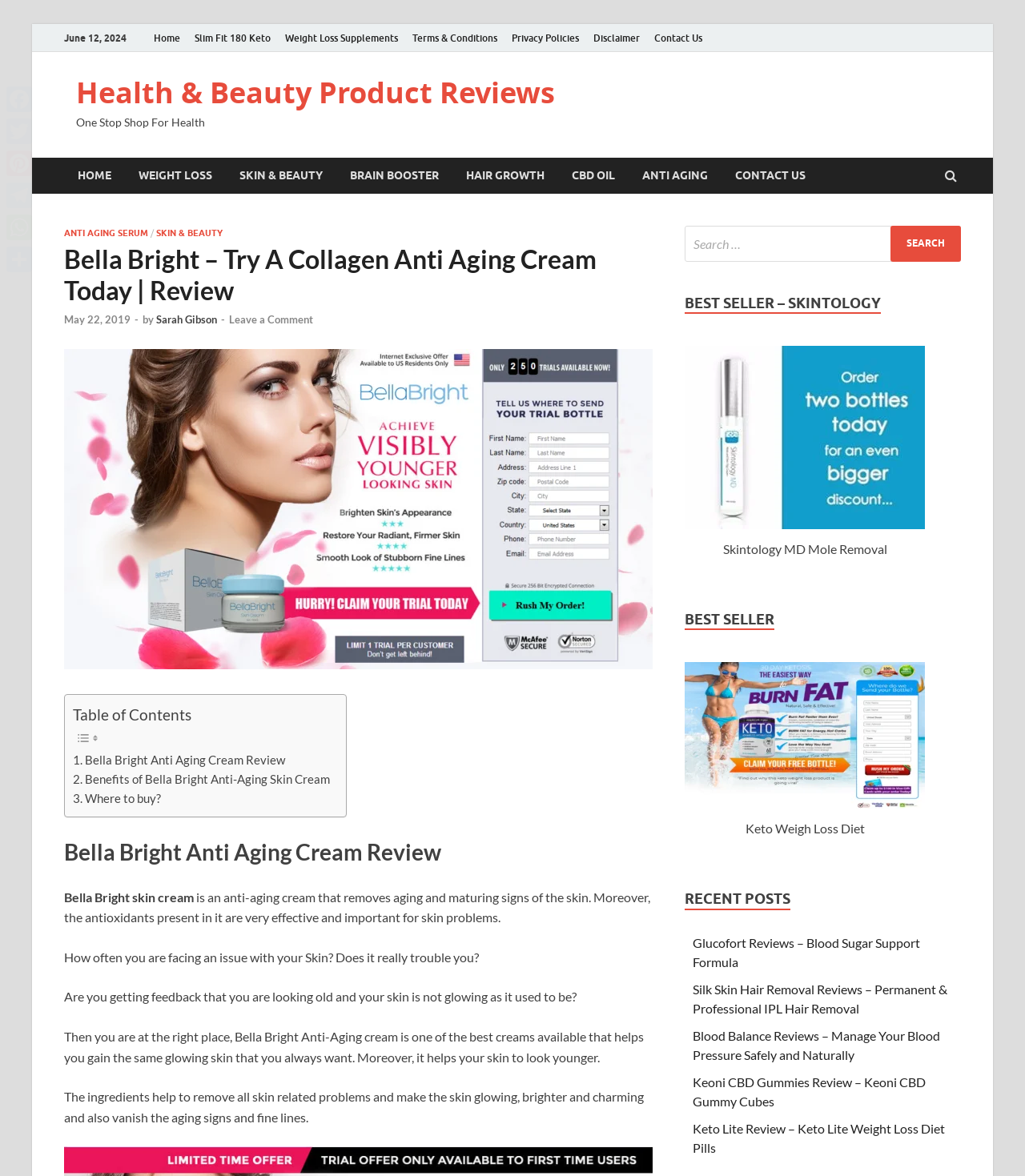How many best sellers are listed on the webpage?
Look at the screenshot and provide an in-depth answer.

There are two best sellers listed on the webpage, which can be identified by the 'BEST SELLER' headings. The first one is 'Skintology MD Mole Removal' and the second one is 'Keto Weigh Loss Diet'.